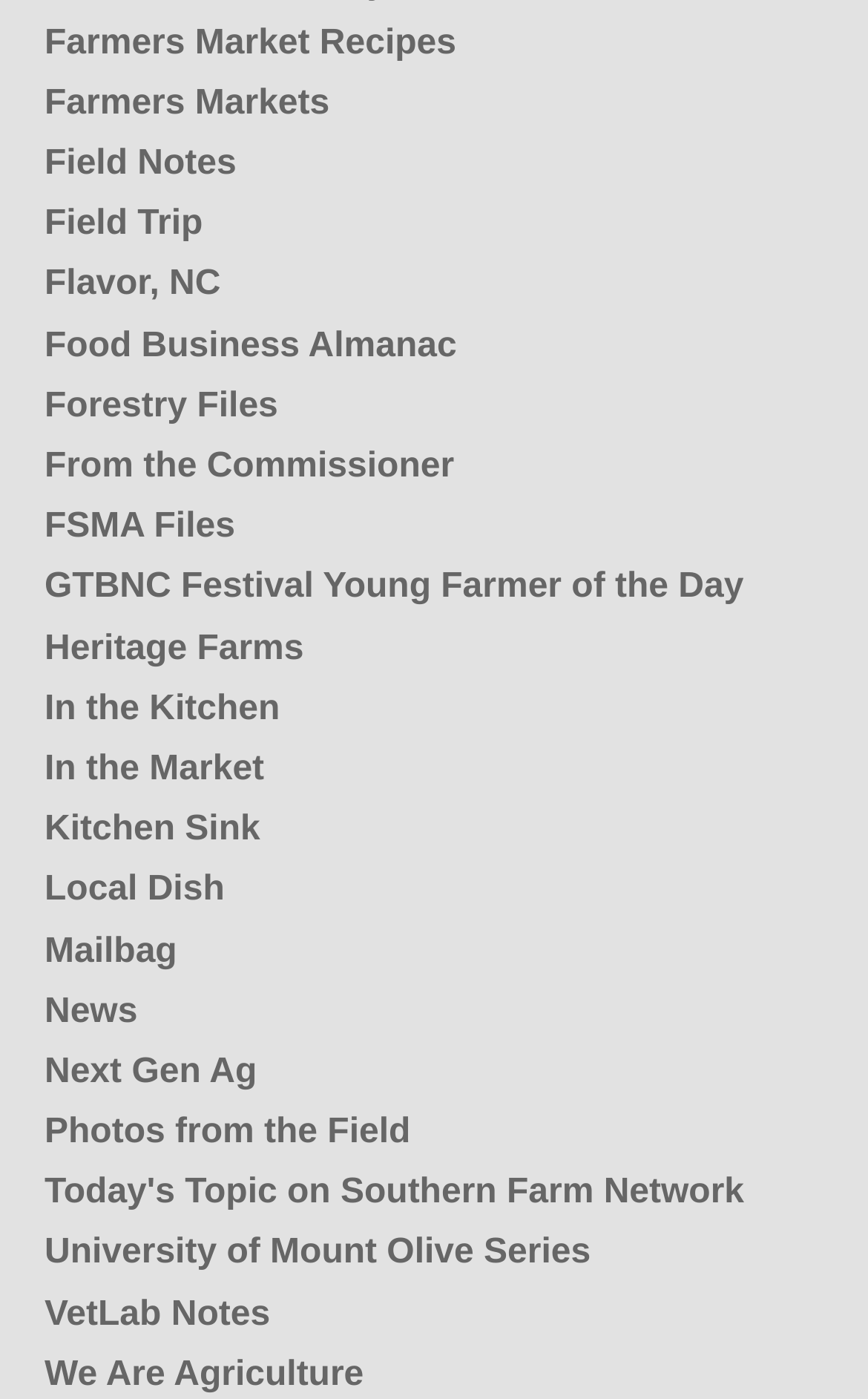Provide the bounding box coordinates of the HTML element this sentence describes: "Kitchen Sink". The bounding box coordinates consist of four float numbers between 0 and 1, i.e., [left, top, right, bottom].

[0.051, 0.58, 0.3, 0.607]